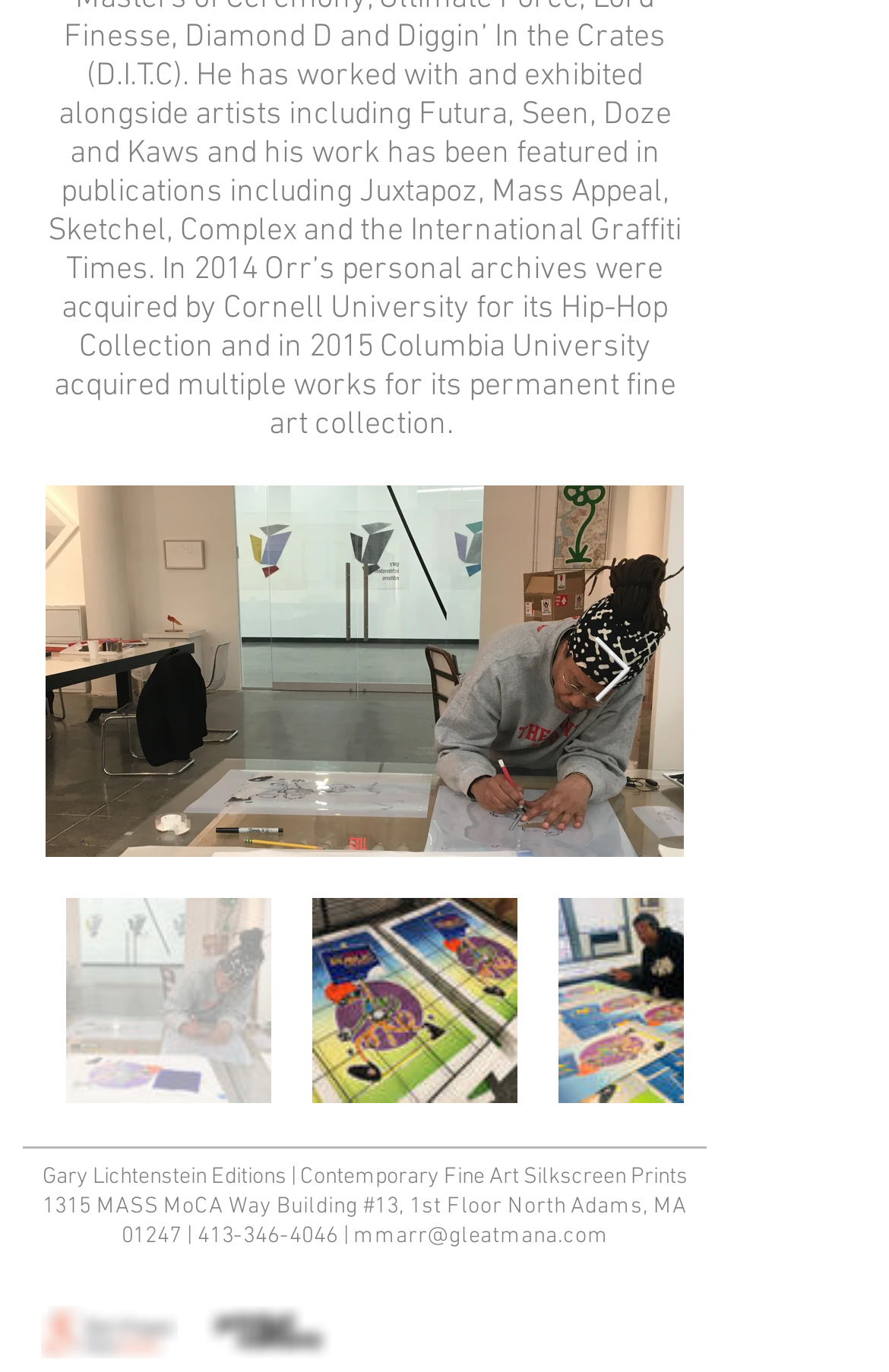Identify the bounding box for the UI element that is described as follows: "arr@gleatmana.com".

[0.445, 0.89, 0.684, 0.911]